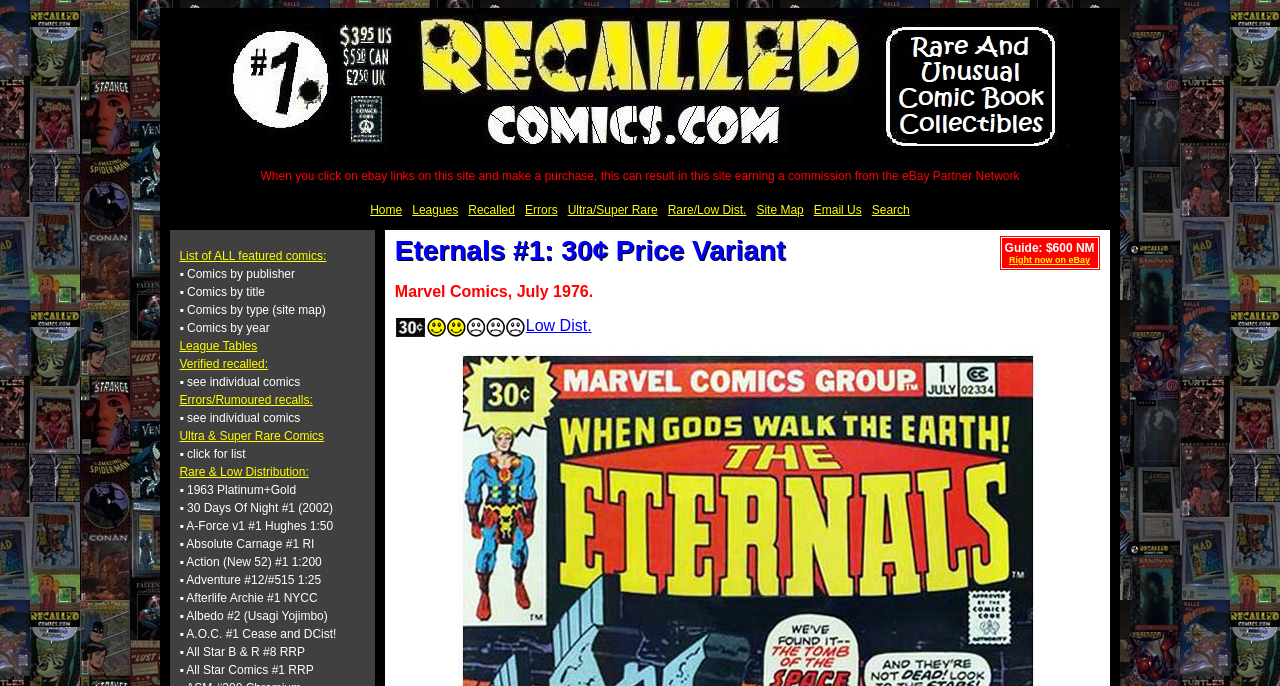Please identify the bounding box coordinates of the element I need to click to follow this instruction: "Click on the 'Home' link".

[0.285, 0.292, 0.318, 0.321]